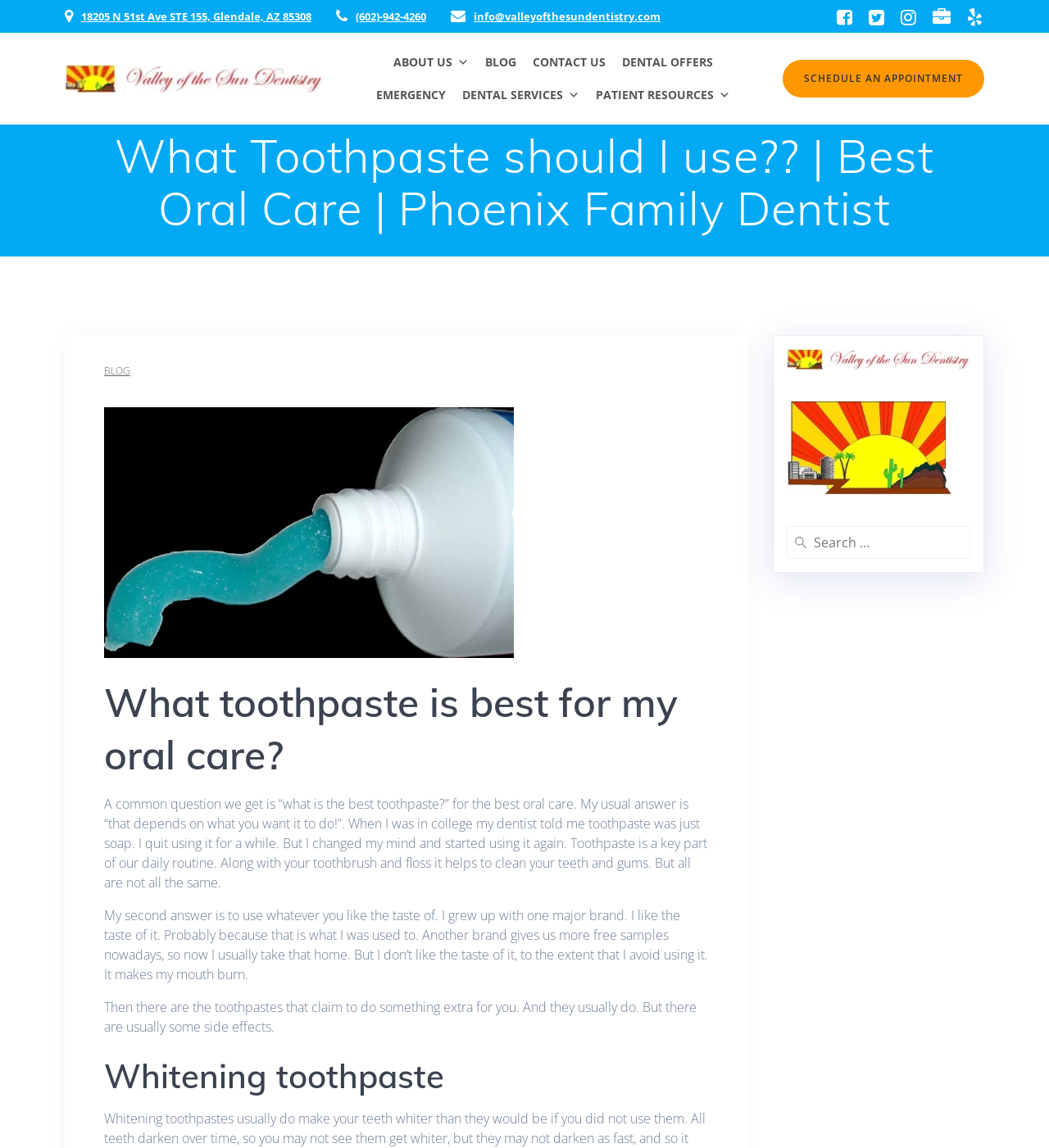Identify the bounding box coordinates for the region to click in order to carry out this instruction: "Visit the 'BLOG' page". Provide the coordinates using four float numbers between 0 and 1, formatted as [left, top, right, bottom].

[0.455, 0.04, 0.5, 0.069]